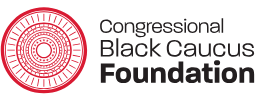What is written in bold text?
Based on the image, give a concise answer in the form of a single word or short phrase.

Congressional Black Caucus Foundation